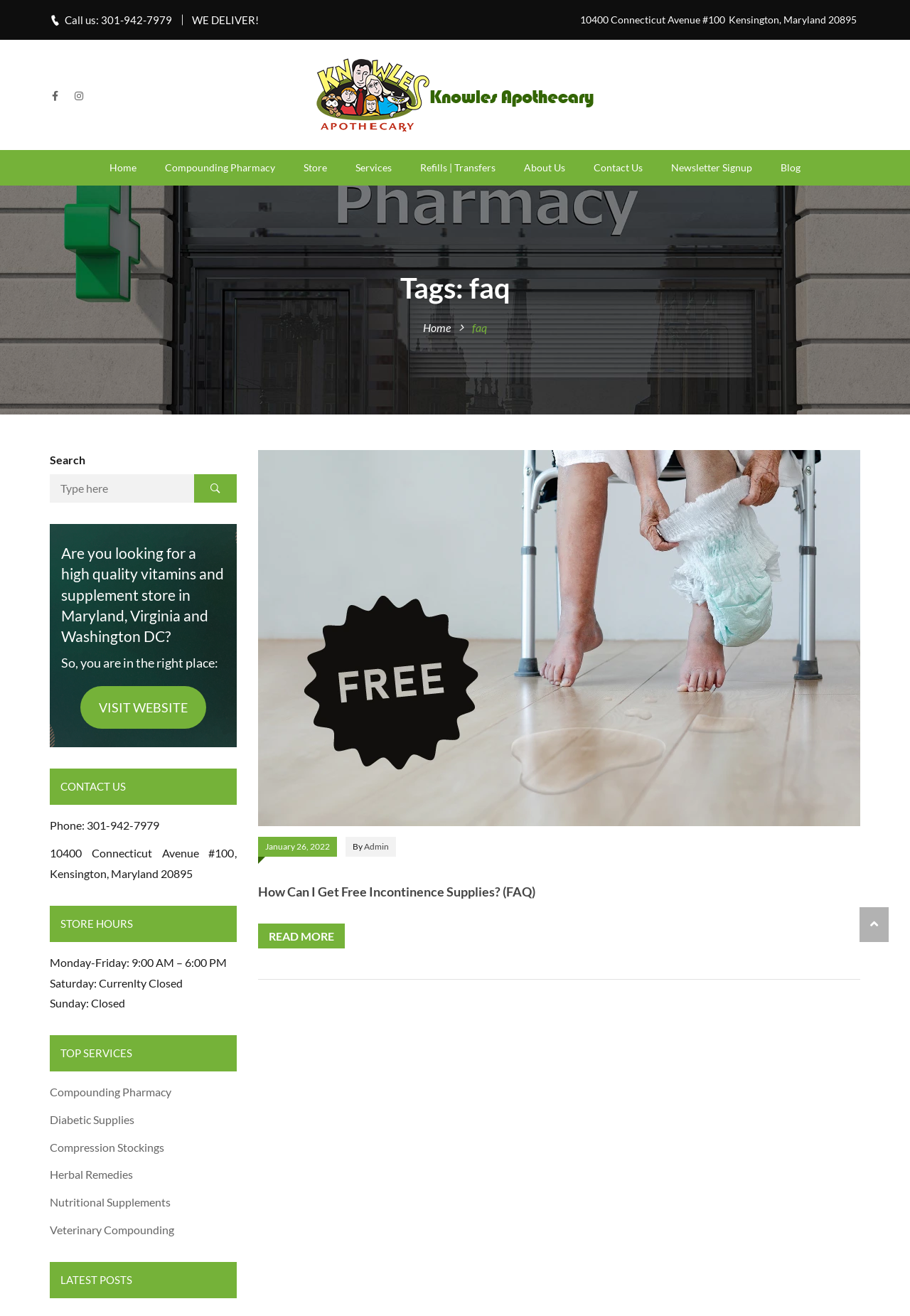Please indicate the bounding box coordinates for the clickable area to complete the following task: "Contact us". The coordinates should be specified as four float numbers between 0 and 1, i.e., [left, top, right, bottom].

[0.055, 0.622, 0.175, 0.632]